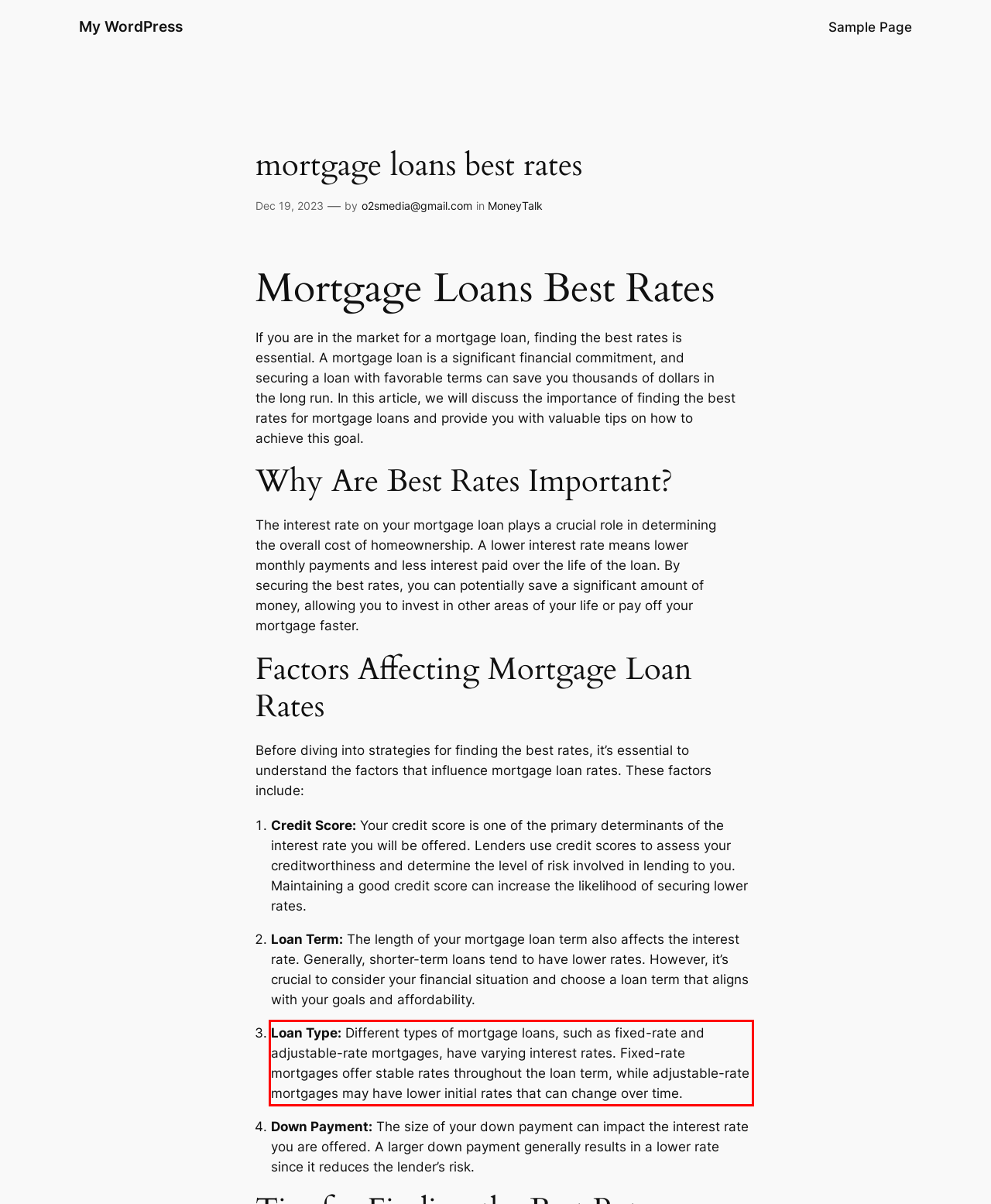Please examine the webpage screenshot containing a red bounding box and use OCR to recognize and output the text inside the red bounding box.

Loan Type: Different types of mortgage loans, such as fixed-rate and adjustable-rate mortgages, have varying interest rates. Fixed-rate mortgages offer stable rates throughout the loan term, while adjustable-rate mortgages may have lower initial rates that can change over time.